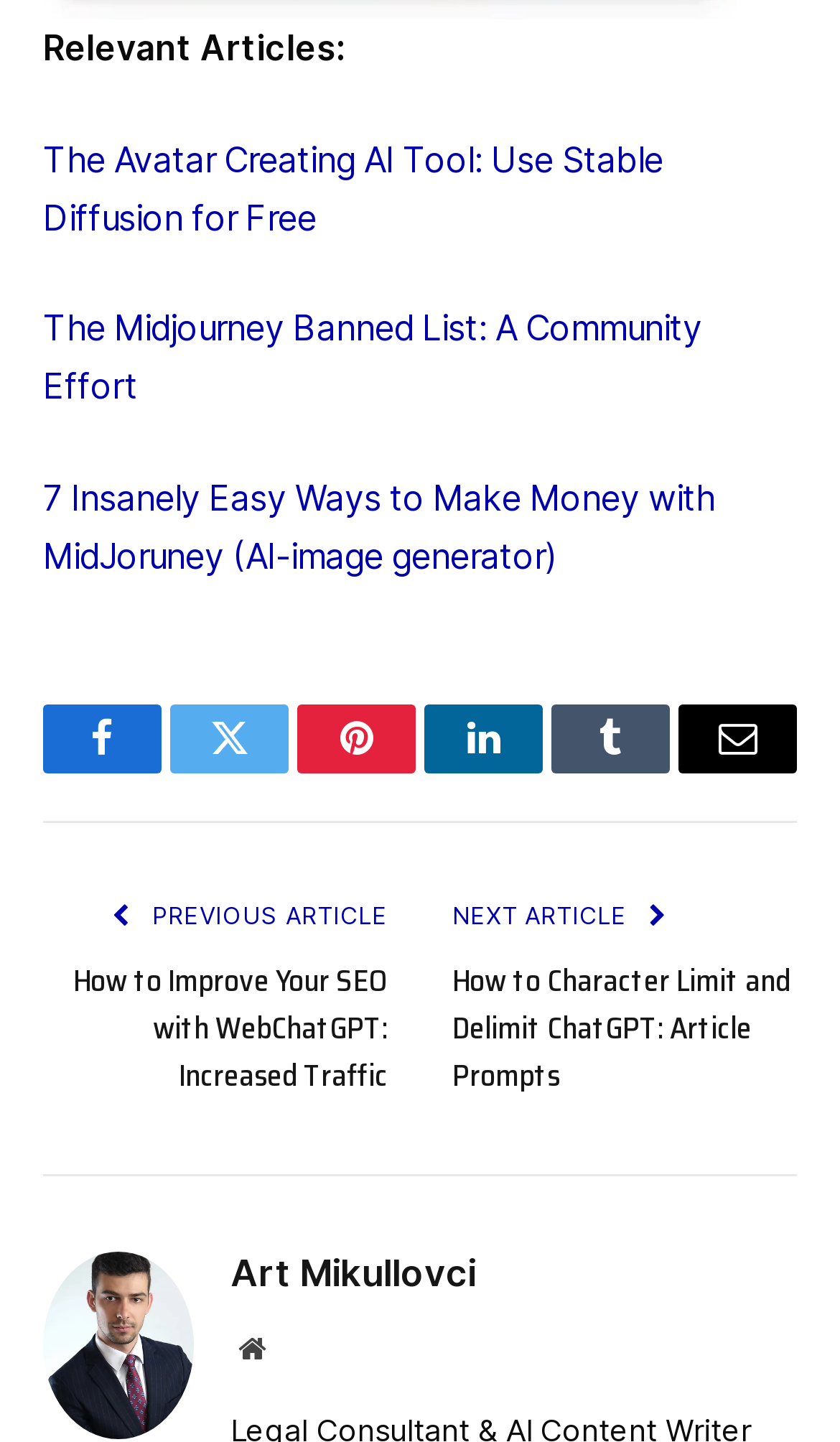What is the purpose of the 'NEXT ARTICLE' button?
Answer the question based on the image using a single word or a brief phrase.

To navigate to the next article